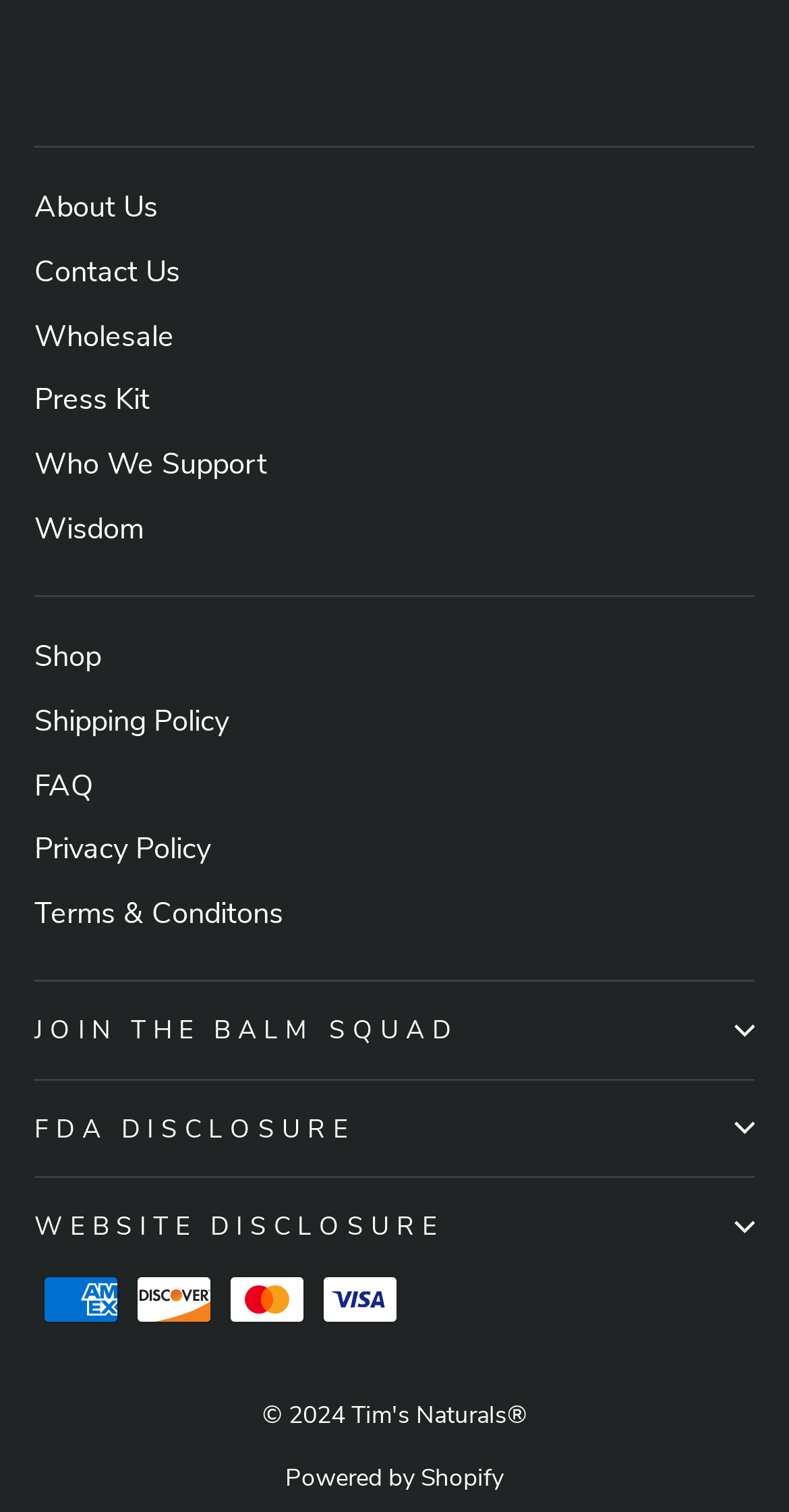Please identify the bounding box coordinates of the element I need to click to follow this instruction: "Read FAQ".

[0.044, 0.5, 0.118, 0.538]